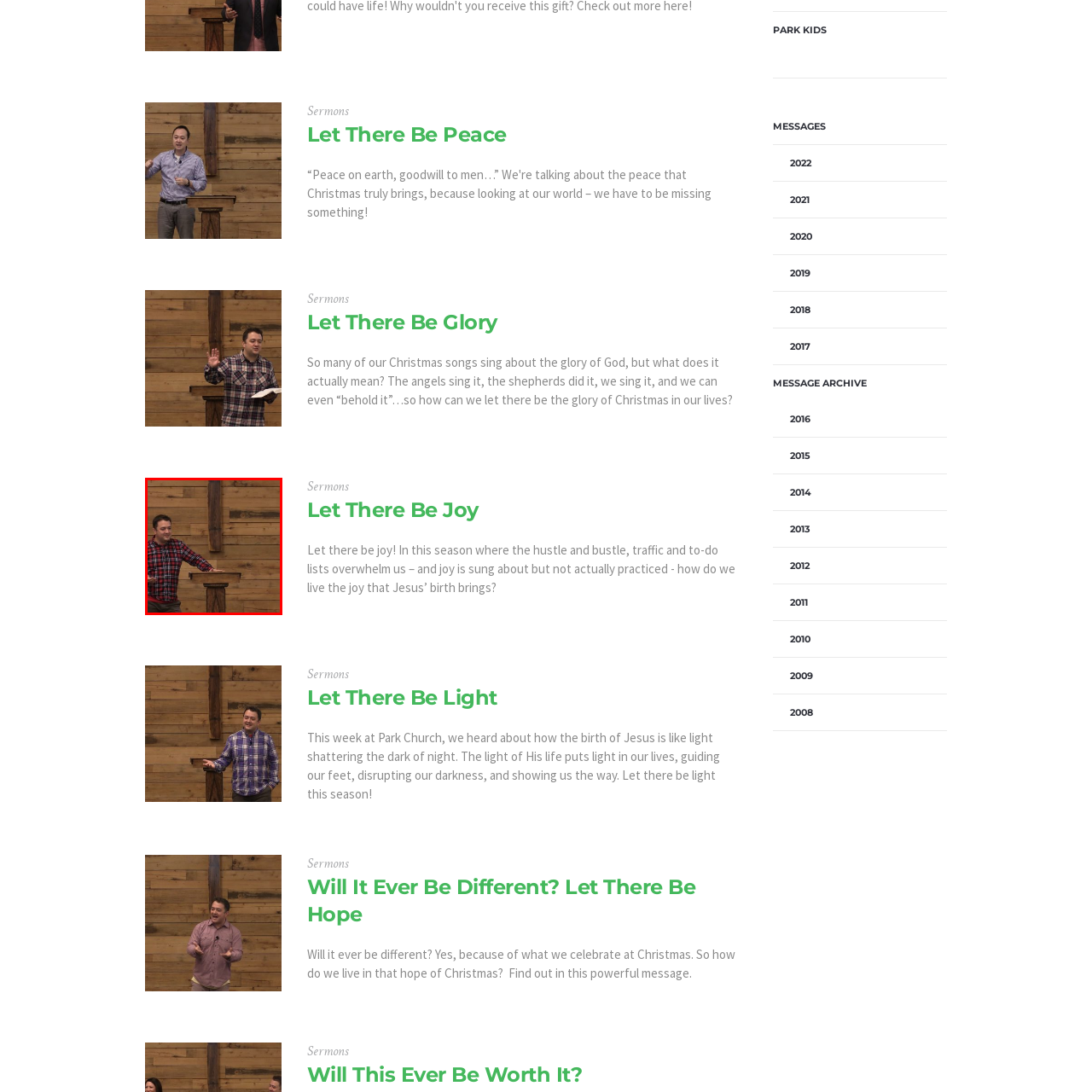Look at the image segment within the red box, What is the significance of the cross? Give a brief response in one word or phrase.

Symbolizing the Christian faith